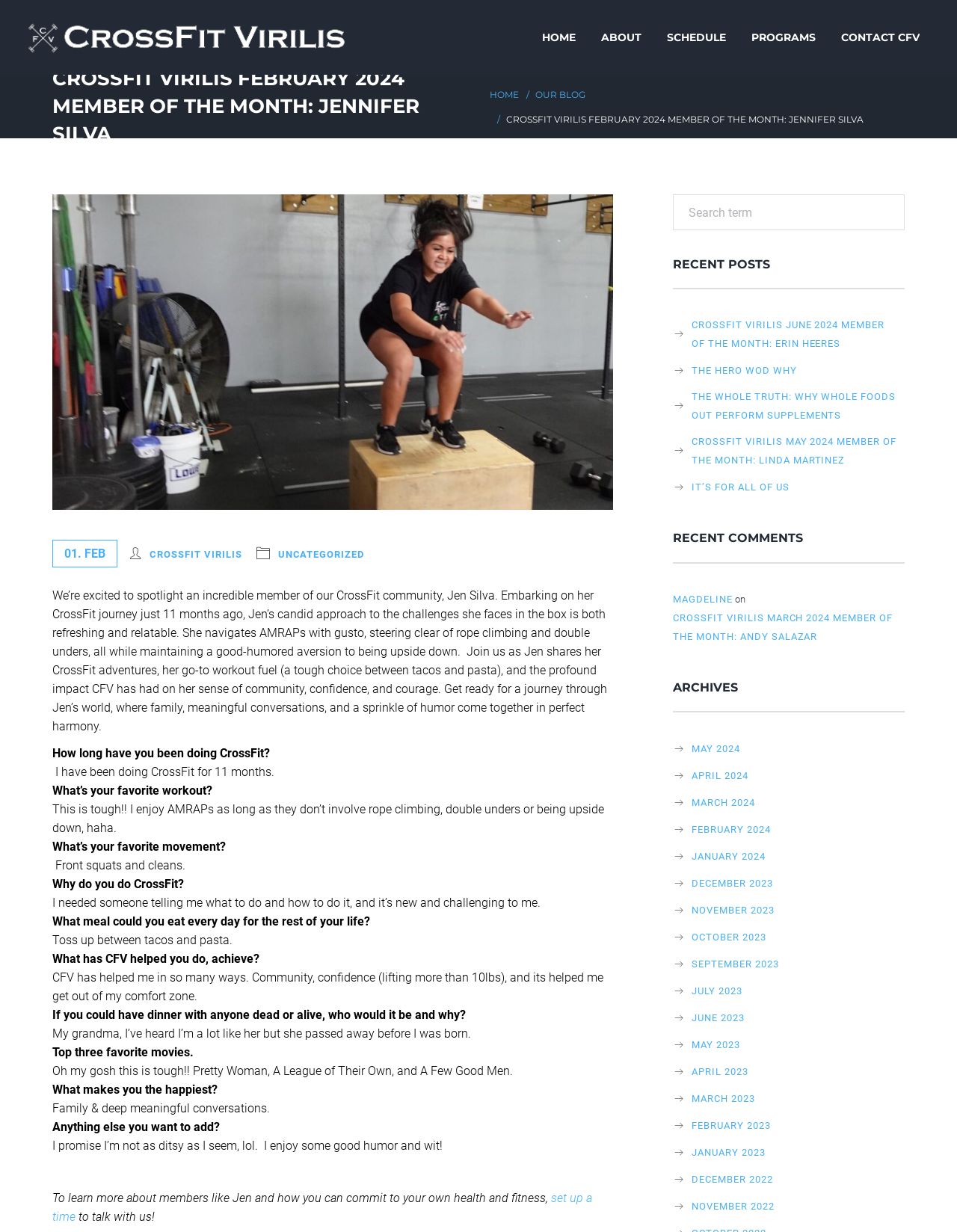What is the name of the CrossFit member being spotlighted?
Please use the visual content to give a single word or phrase answer.

Jen Silva